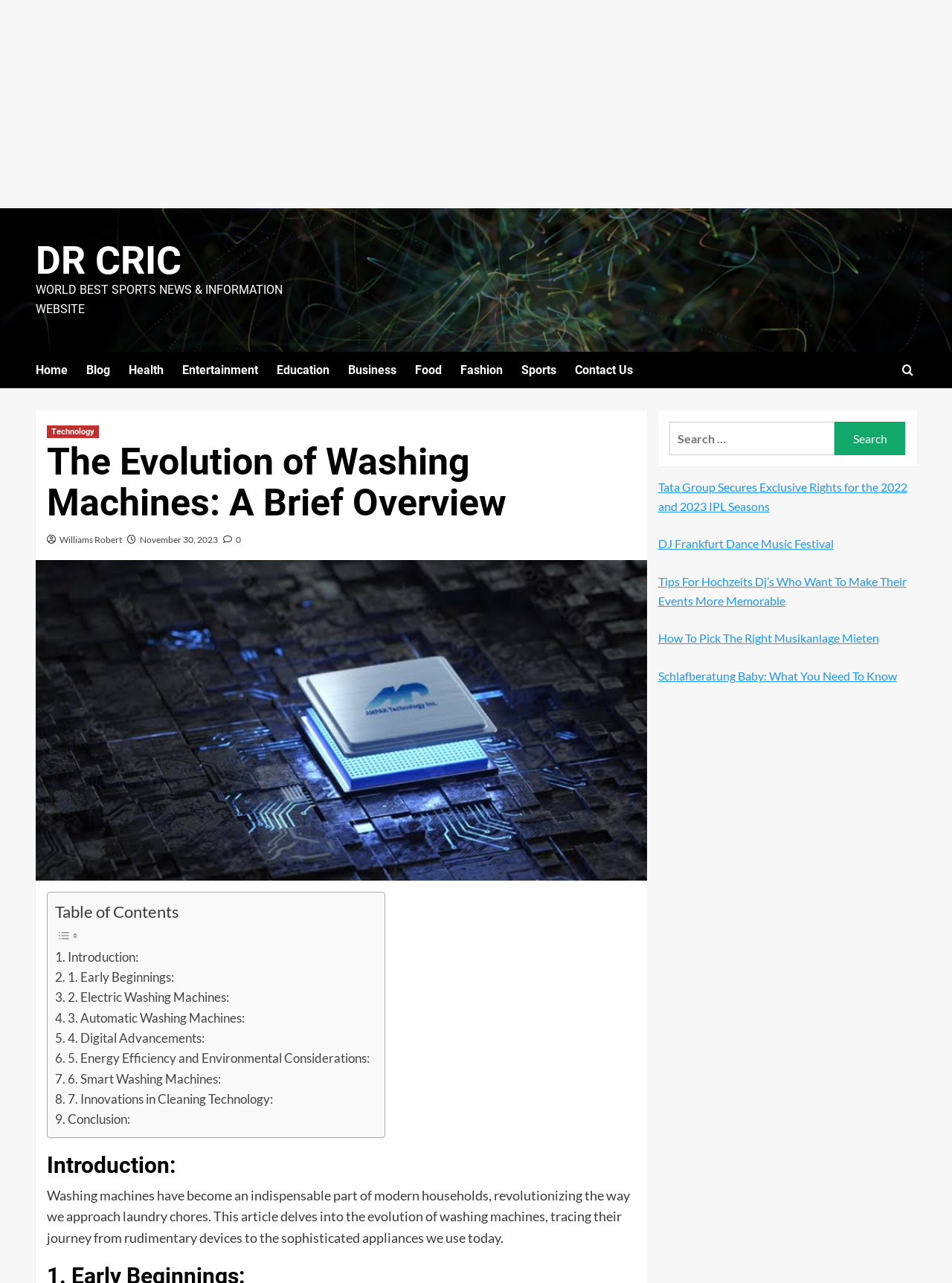Please pinpoint the bounding box coordinates for the region I should click to adhere to this instruction: "Click on the 'Technology' link".

[0.049, 0.332, 0.104, 0.342]